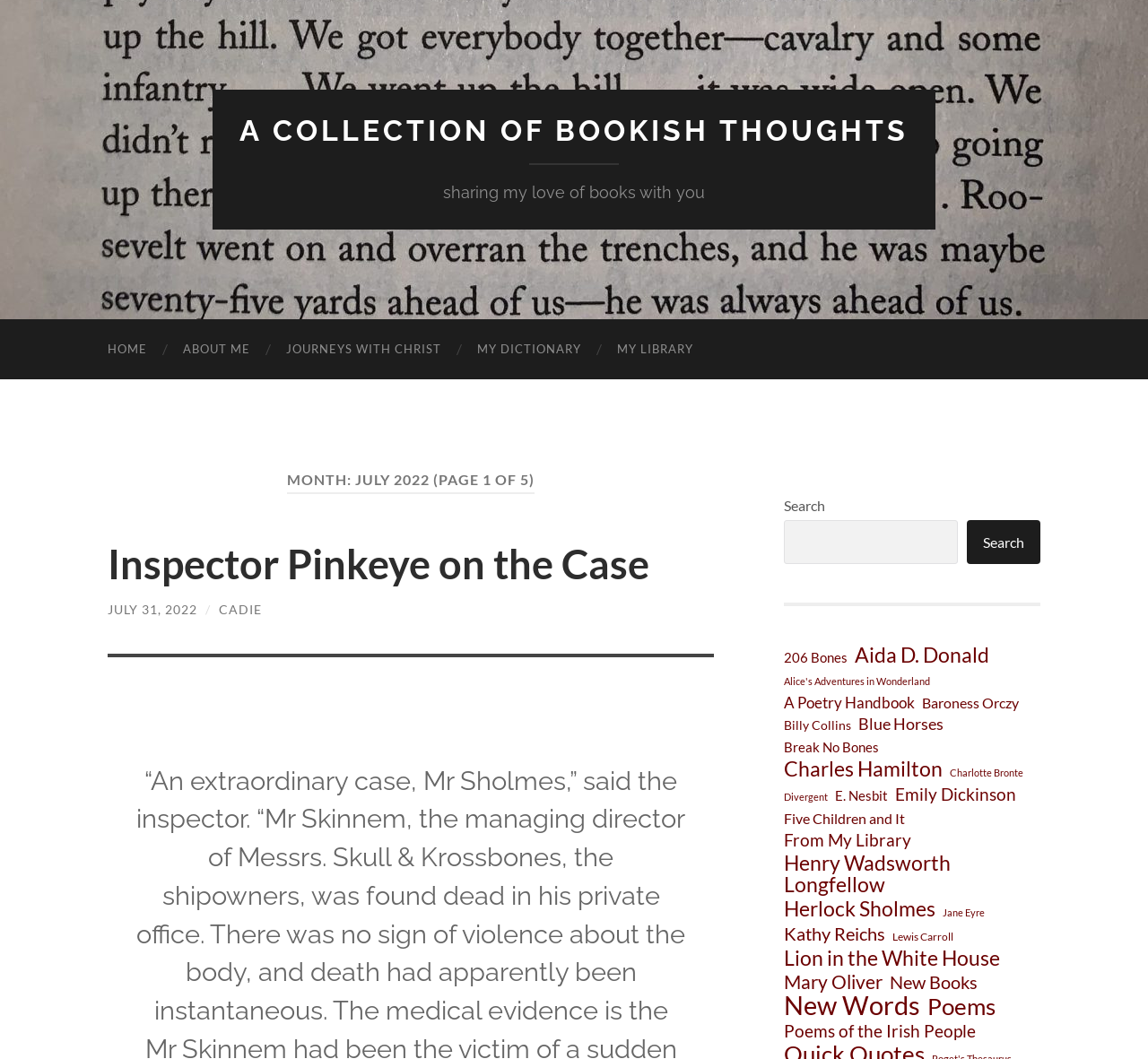Identify and provide the bounding box for the element described by: "Break No Bones".

[0.683, 0.695, 0.766, 0.716]